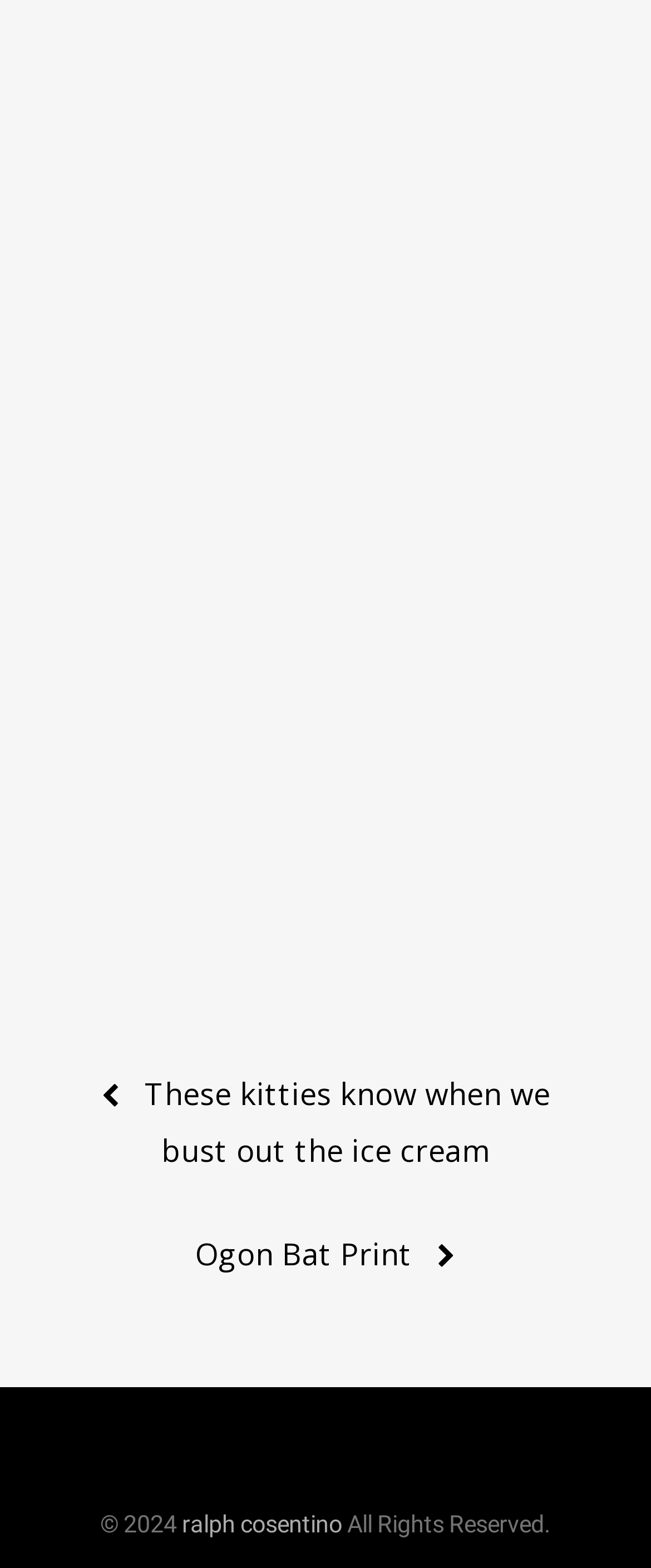What is the text of the first link in the footer? Look at the image and give a one-word or short phrase answer.

These kitties know when we bust out the ice cream